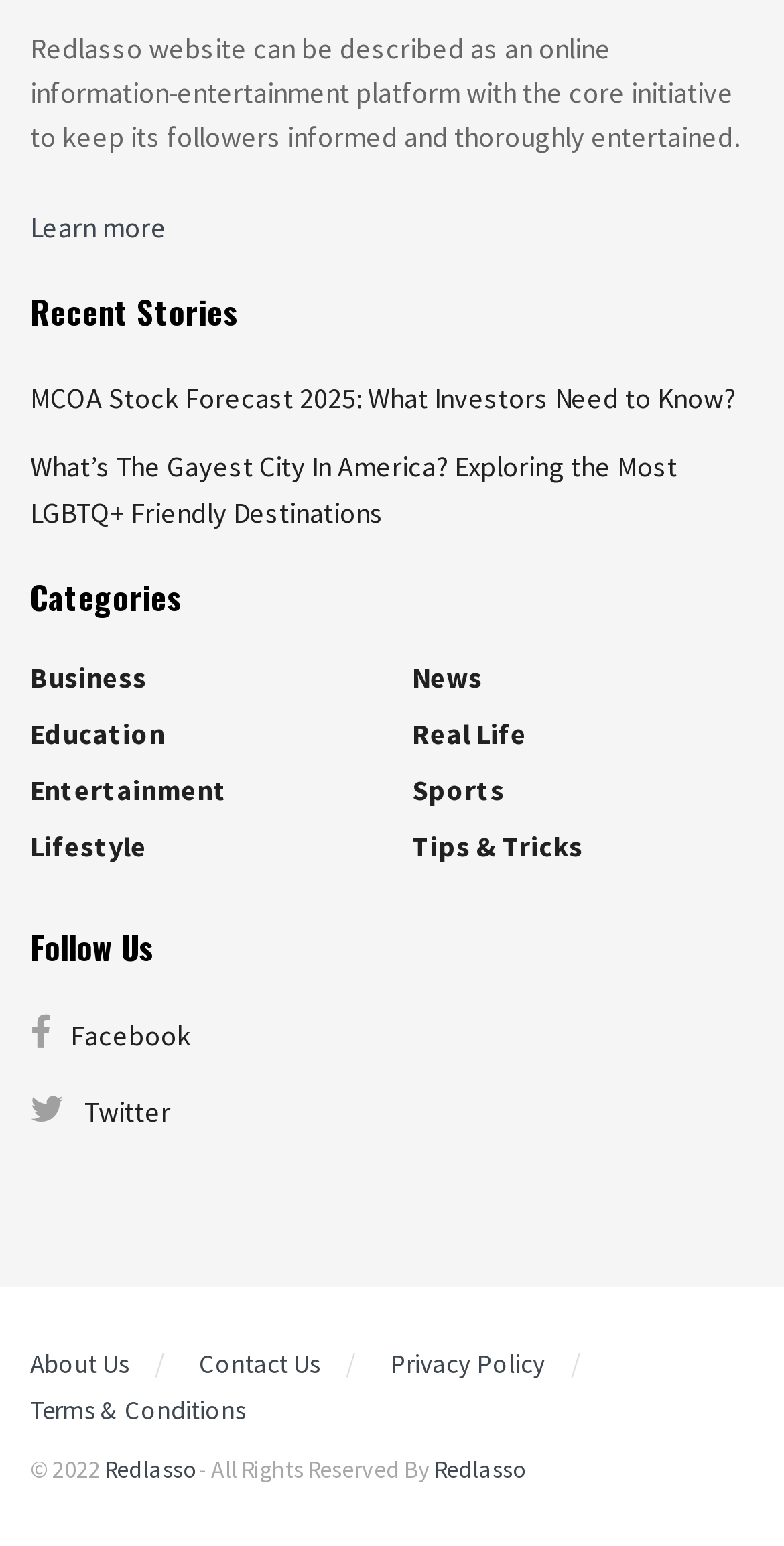Determine the bounding box of the UI component based on this description: "Sports". The bounding box coordinates should be four float values between 0 and 1, i.e., [left, top, right, bottom].

[0.526, 0.5, 0.644, 0.523]